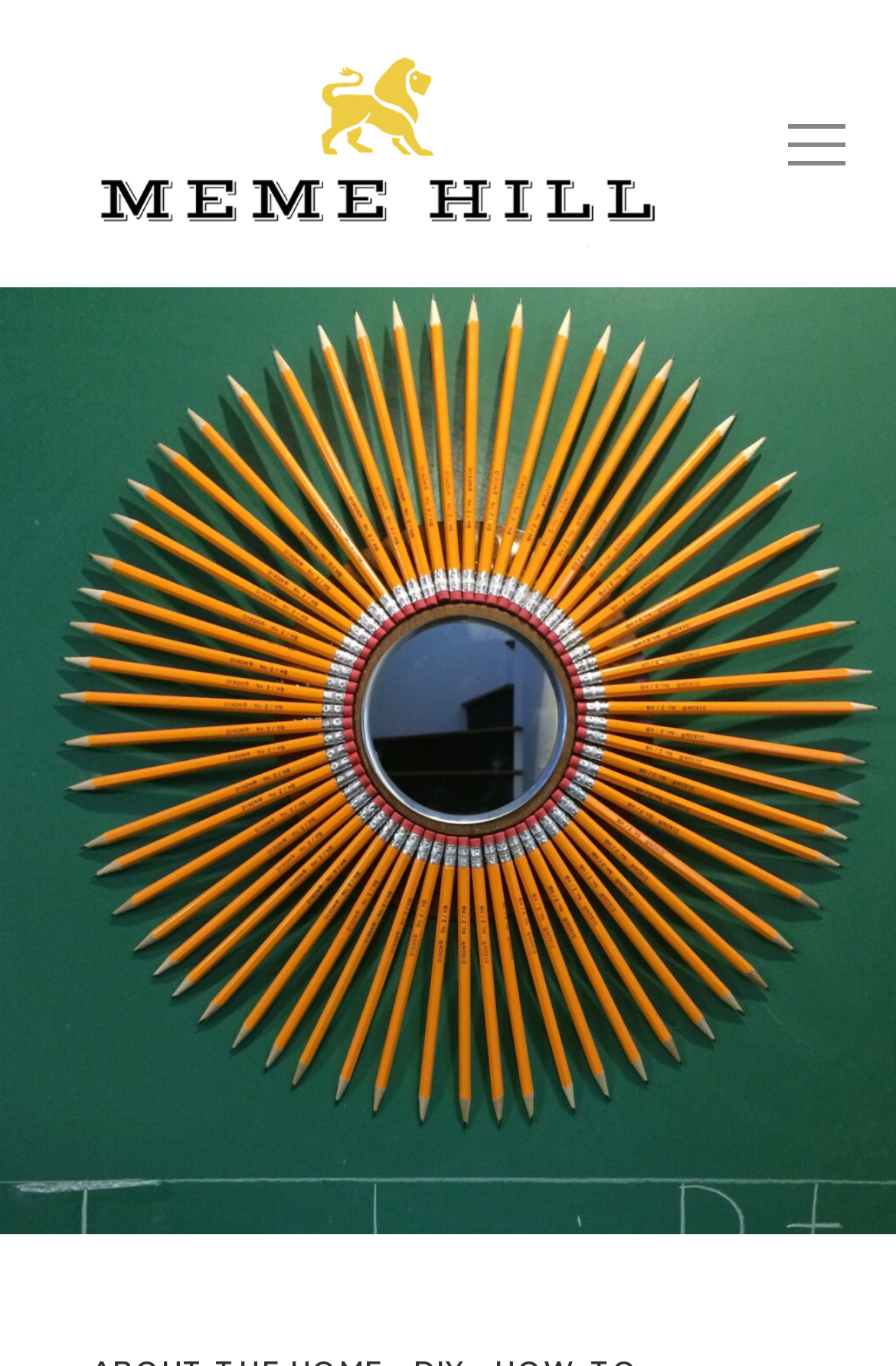What is the theme of the links present on the webpage?
Using the image, provide a concise answer in one word or a short phrase.

Home Decor and Design